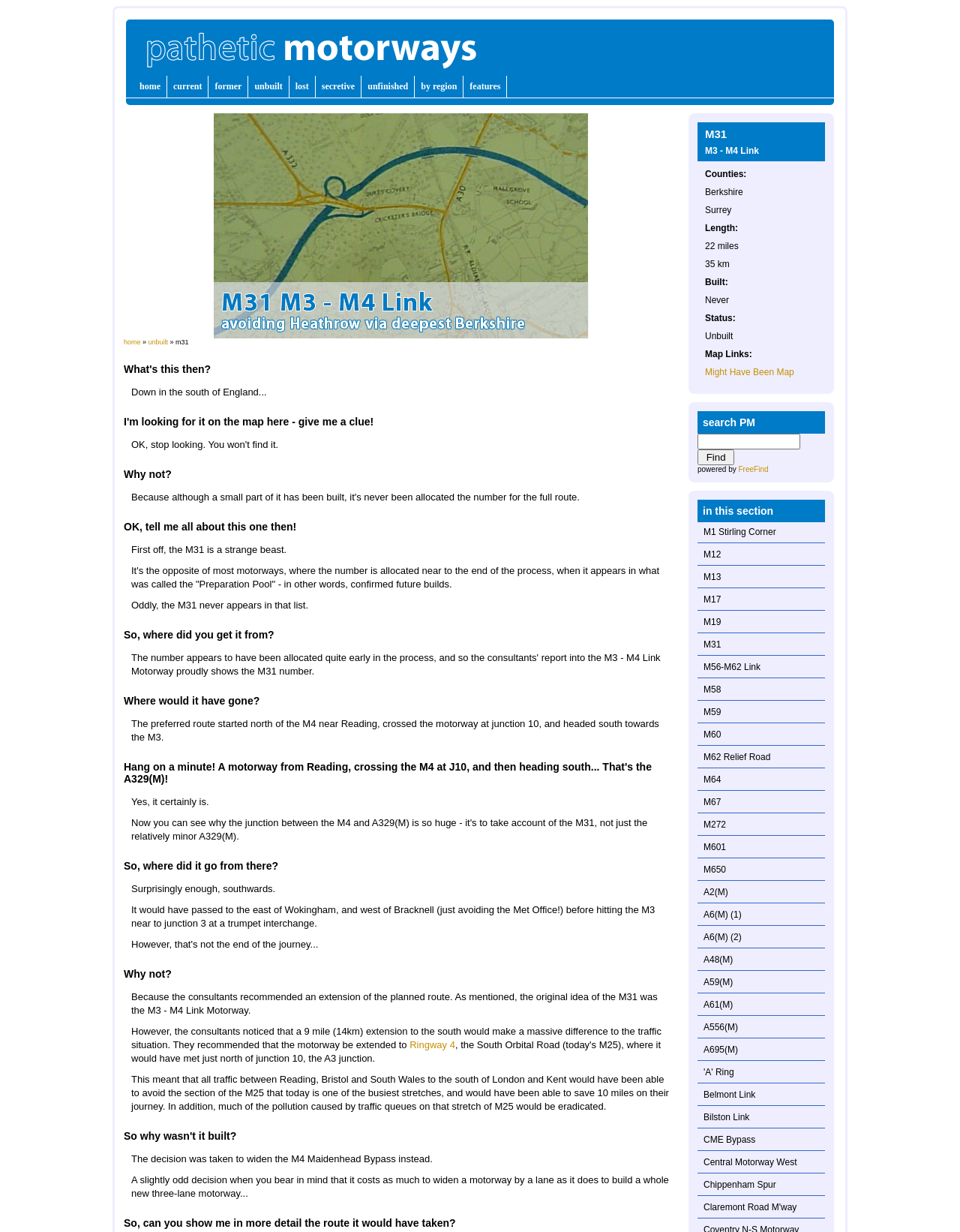Indicate the bounding box coordinates of the element that needs to be clicked to satisfy the following instruction: "click the 'M31' link". The coordinates should be four float numbers between 0 and 1, i.e., [left, top, right, bottom].

[0.727, 0.515, 0.859, 0.532]